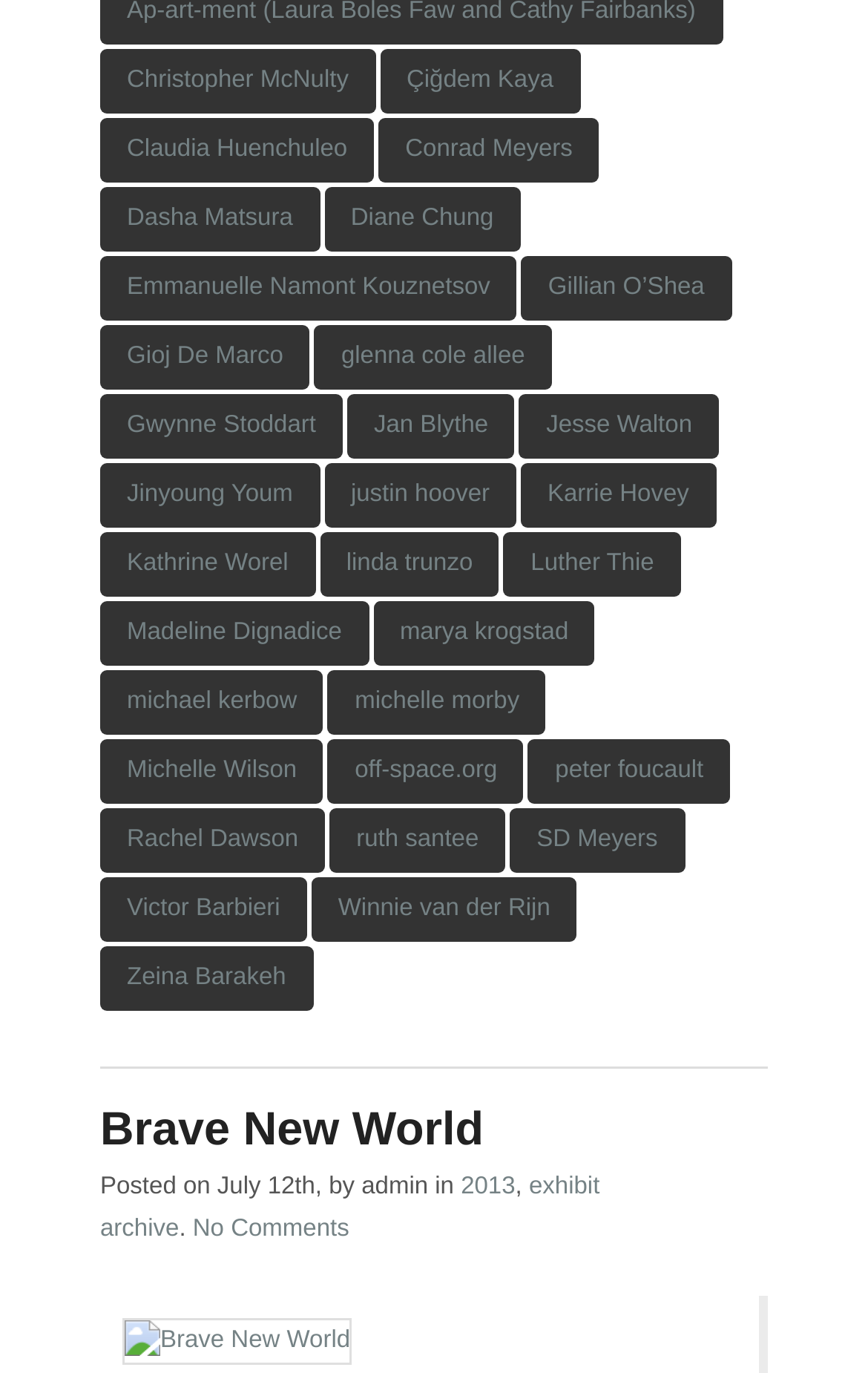Pinpoint the bounding box coordinates of the clickable element needed to complete the instruction: "View Brave New World exhibit". The coordinates should be provided as four float numbers between 0 and 1: [left, top, right, bottom].

[0.115, 0.804, 0.557, 0.842]